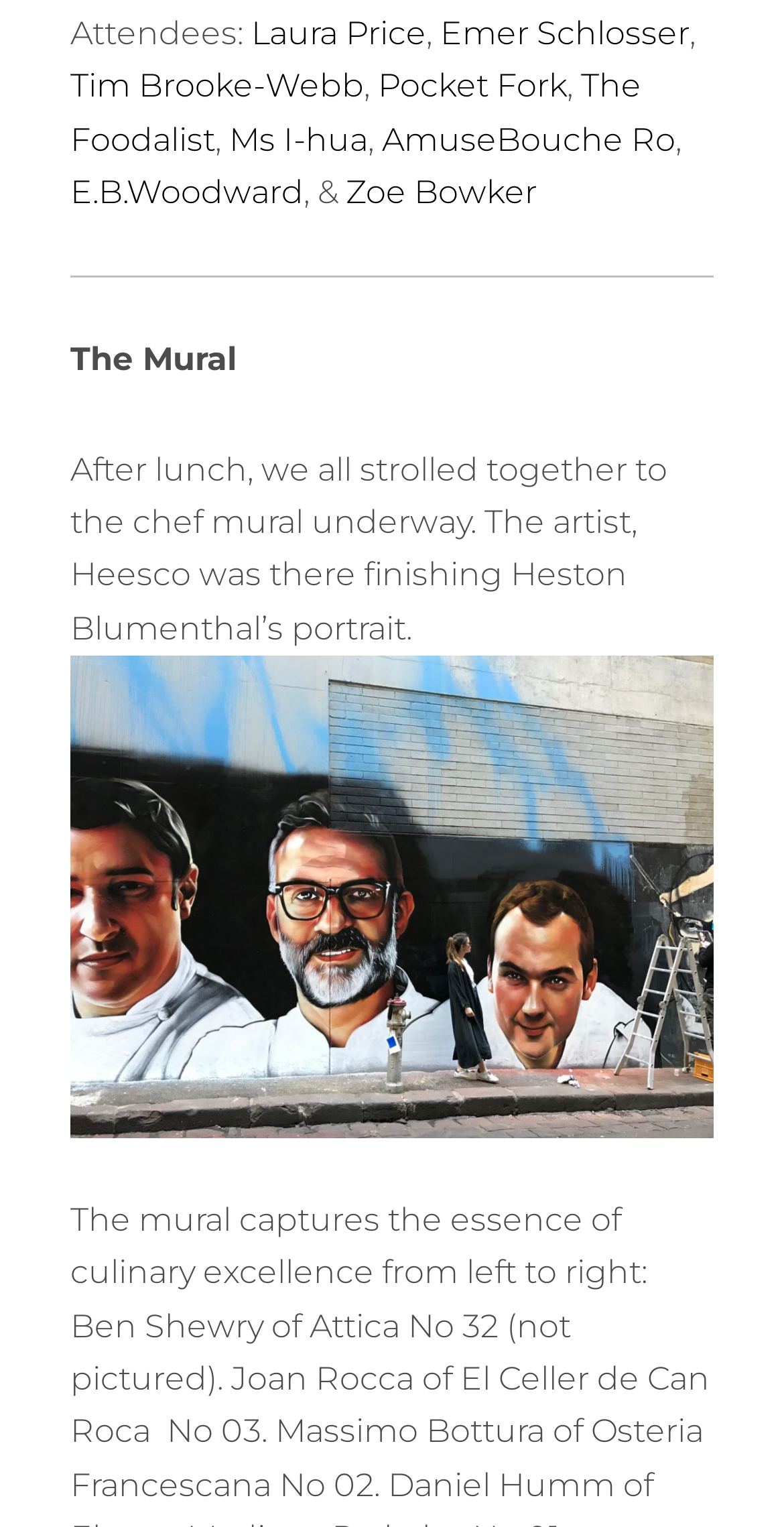Pinpoint the bounding box coordinates of the clickable element needed to complete the instruction: "View Laura Price's profile". The coordinates should be provided as four float numbers between 0 and 1: [left, top, right, bottom].

[0.321, 0.009, 0.544, 0.034]